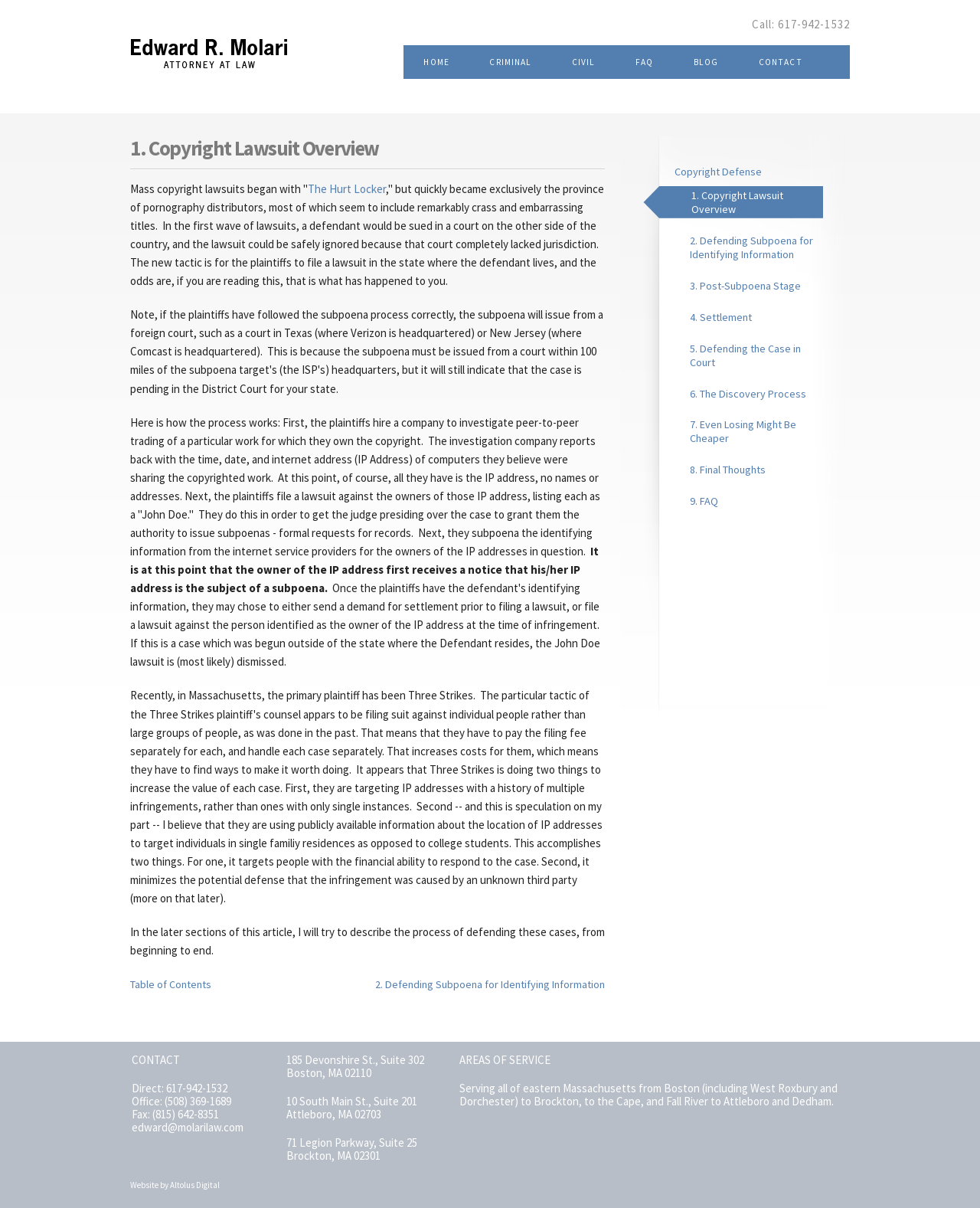Please specify the coordinates of the bounding box for the element that should be clicked to carry out this instruction: "Contact the attorney via phone". The coordinates must be four float numbers between 0 and 1, formatted as [left, top, right, bottom].

[0.794, 0.014, 0.867, 0.026]